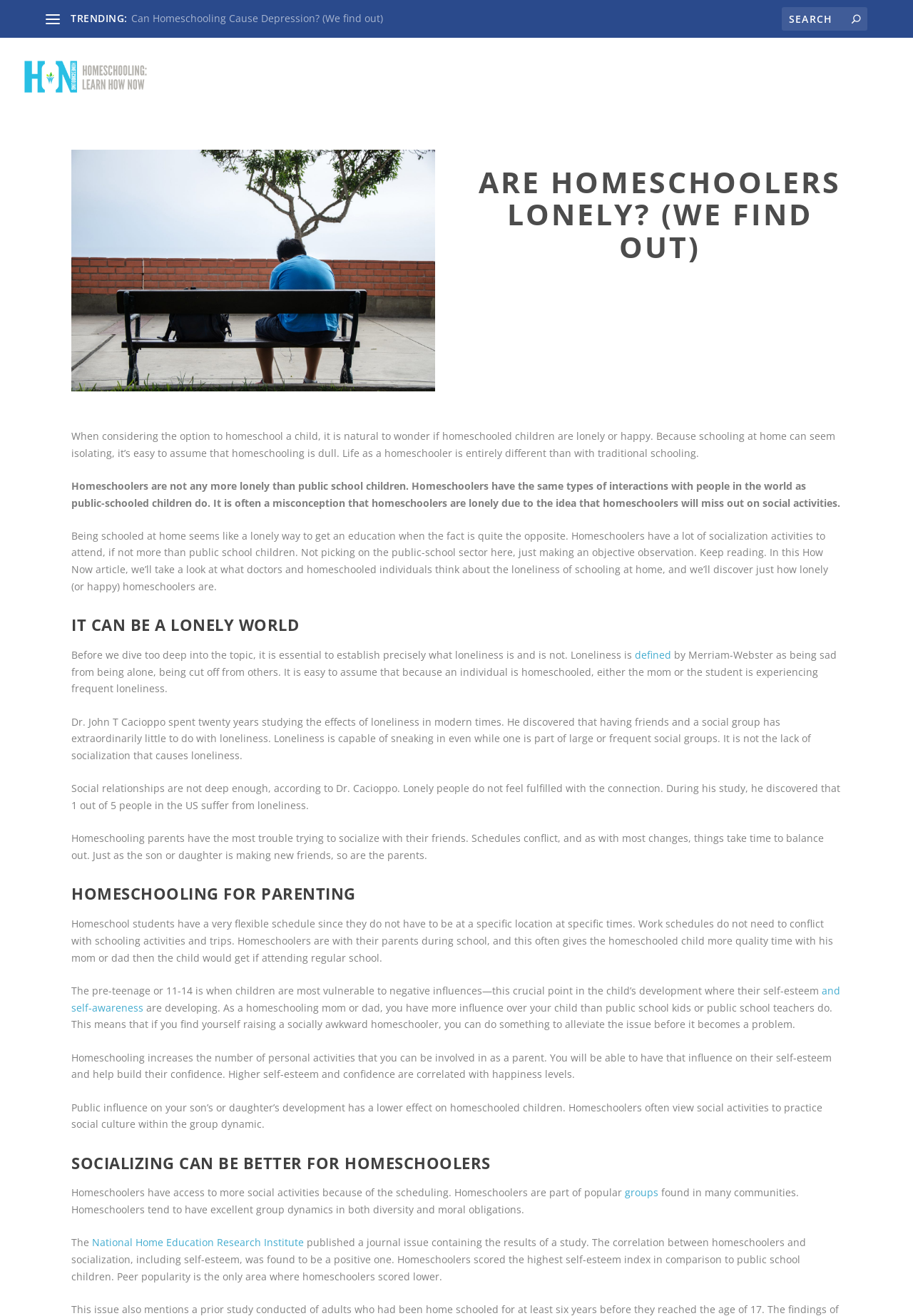Please find and report the primary heading text from the webpage.

ARE HOMESCHOOLERS LONELY? (WE FIND OUT)